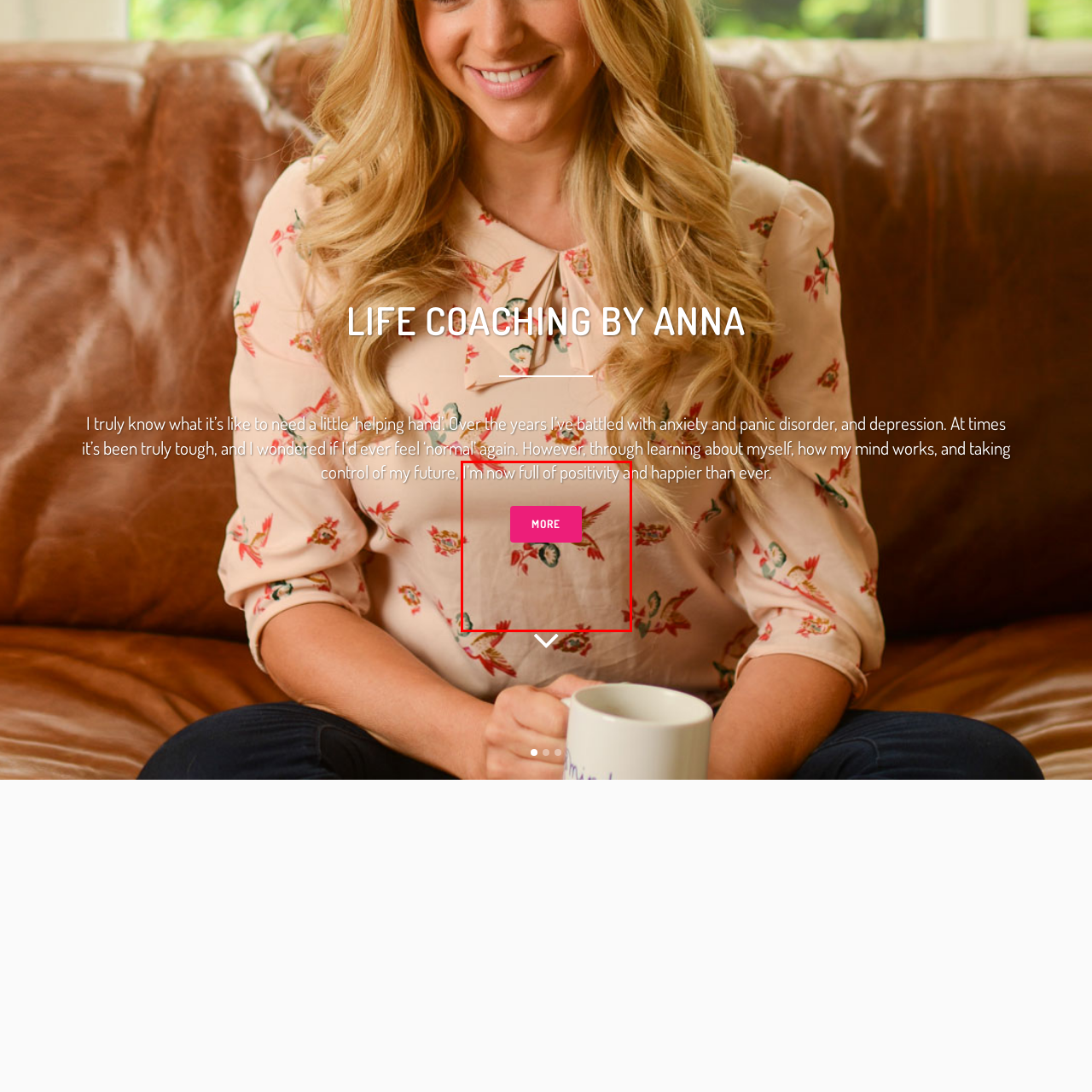Provide a thorough description of the scene captured within the red rectangle.

The image features a vibrant and inviting floral pattern in soft hues, prominently displayed in the background. At the center, a bold and eye-catching button labeled "MORE" stands out in bright pink, inviting viewers to explore further. This design element reflects a positive and engaging aesthetic, embodying a sense of warmth and encouragement. Overall, the composition suggests a personal story or message, inviting the audience to delve deeper into the experience and insights shared by Anna, a qualified Counselor and Life Coach, who emphasizes the importance of speaking out and seeking help.